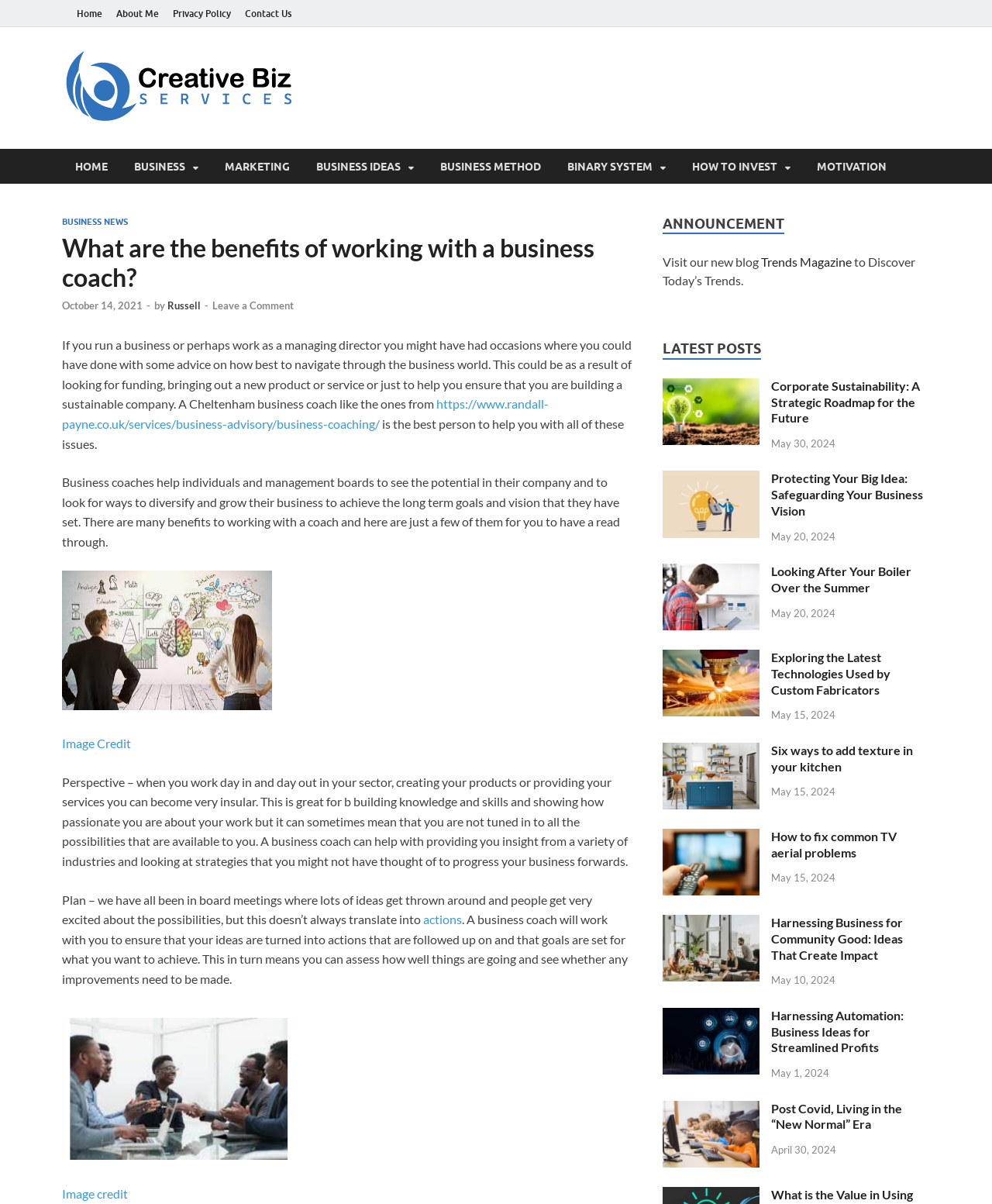Please answer the following question using a single word or phrase: 
What is the purpose of a business coach?

To help navigate the business world